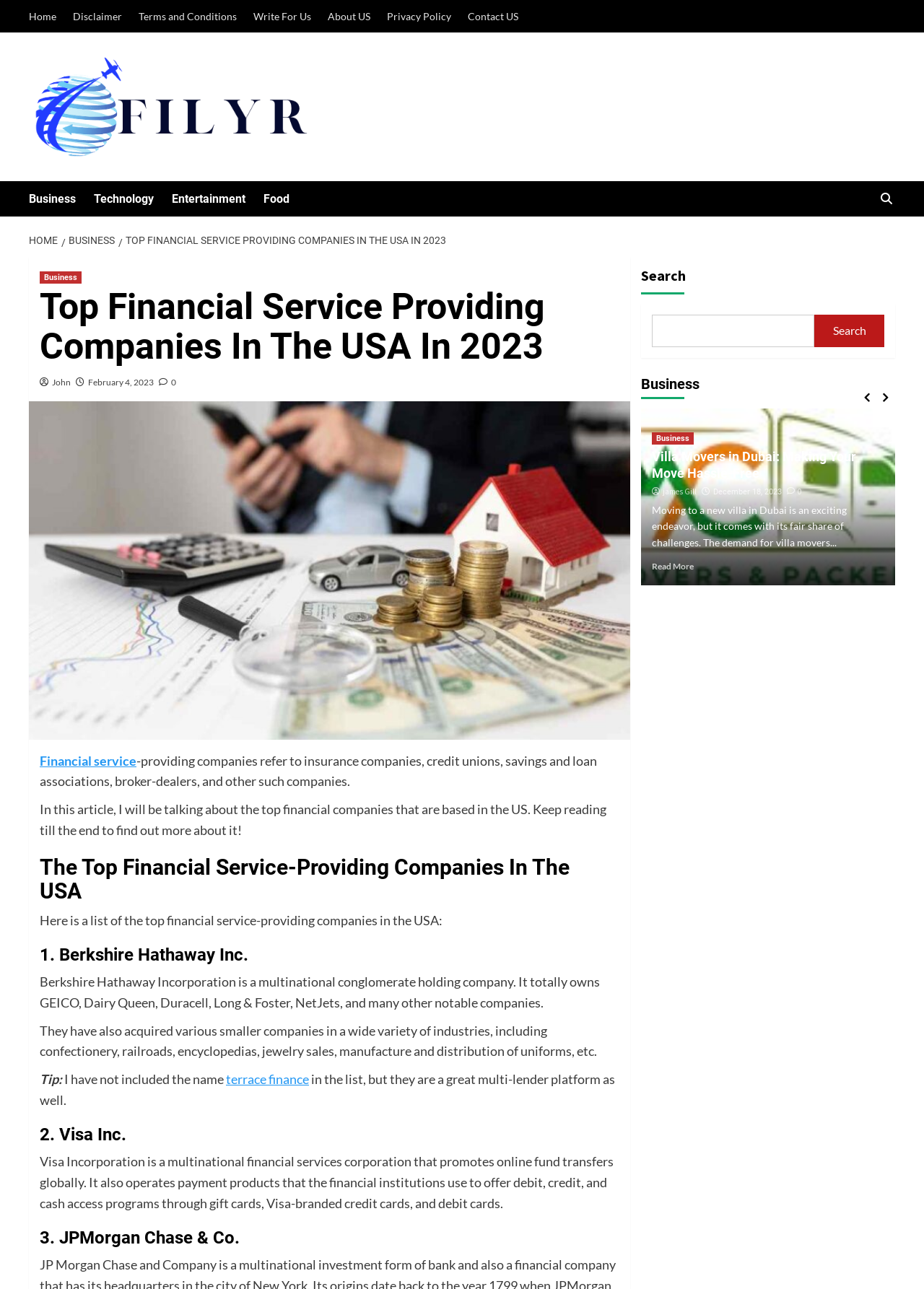Please determine the bounding box coordinates, formatted as (top-left x, top-left y, bottom-right x, bottom-right y), with all values as floating point numbers between 0 and 1. Identify the bounding box of the region described as: parent_node: Search name="s"

[0.705, 0.244, 0.881, 0.269]